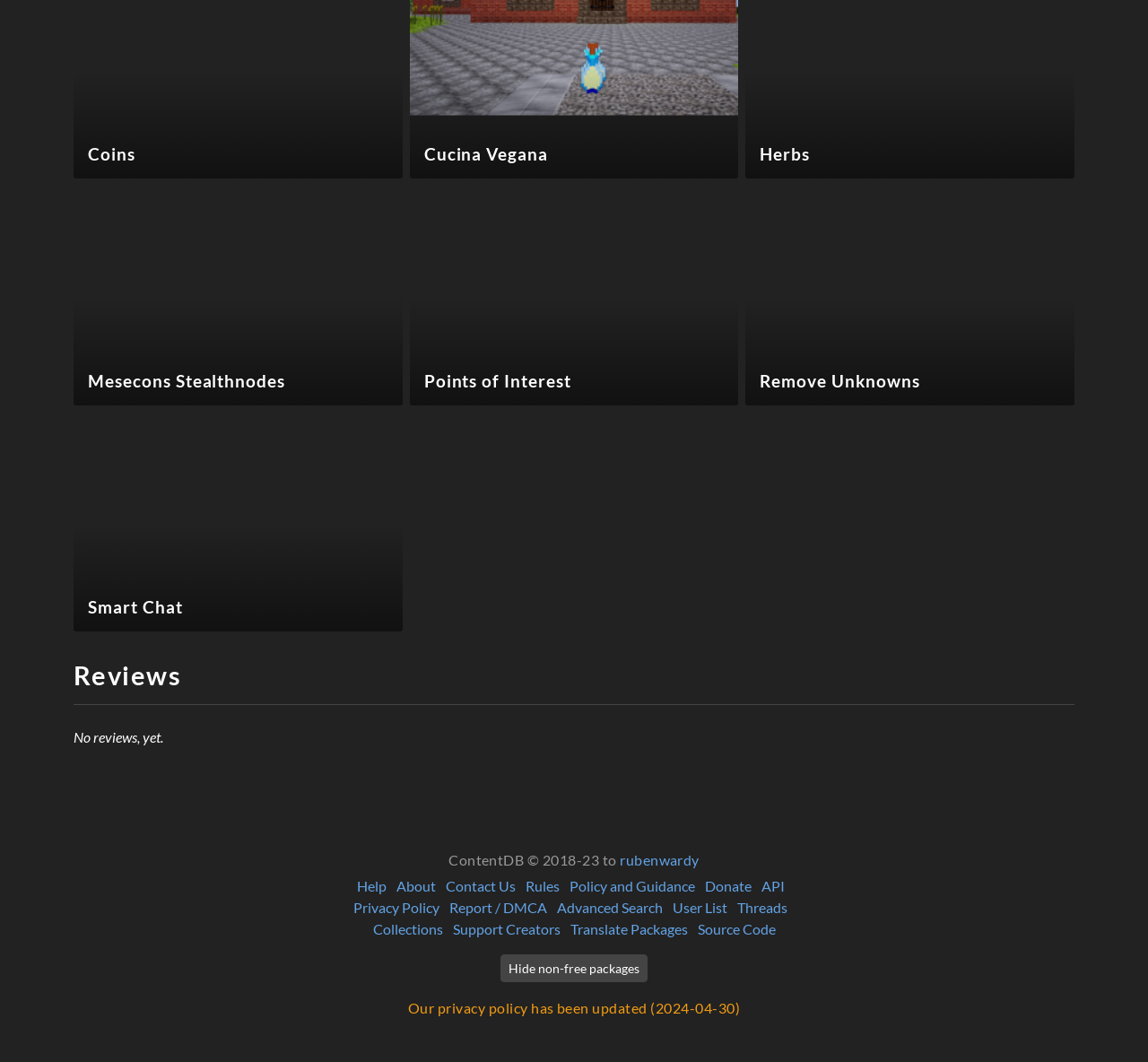Using the provided element description, identify the bounding box coordinates as (top-left x, top-left y, bottom-right x, bottom-right y). Ensure all values are between 0 and 1. Description: Rules

[0.457, 0.826, 0.487, 0.842]